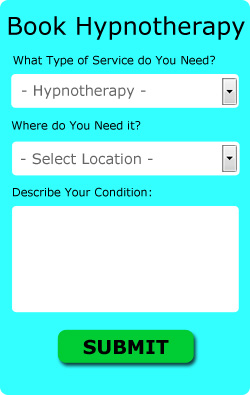What is the label on the prominent green button at the bottom of the form?
Please respond to the question with a detailed and thorough explanation.

The prominent green button at the bottom of the form is labeled 'SUBMIT', which encourages users to finalize their booking and complete the registration process.